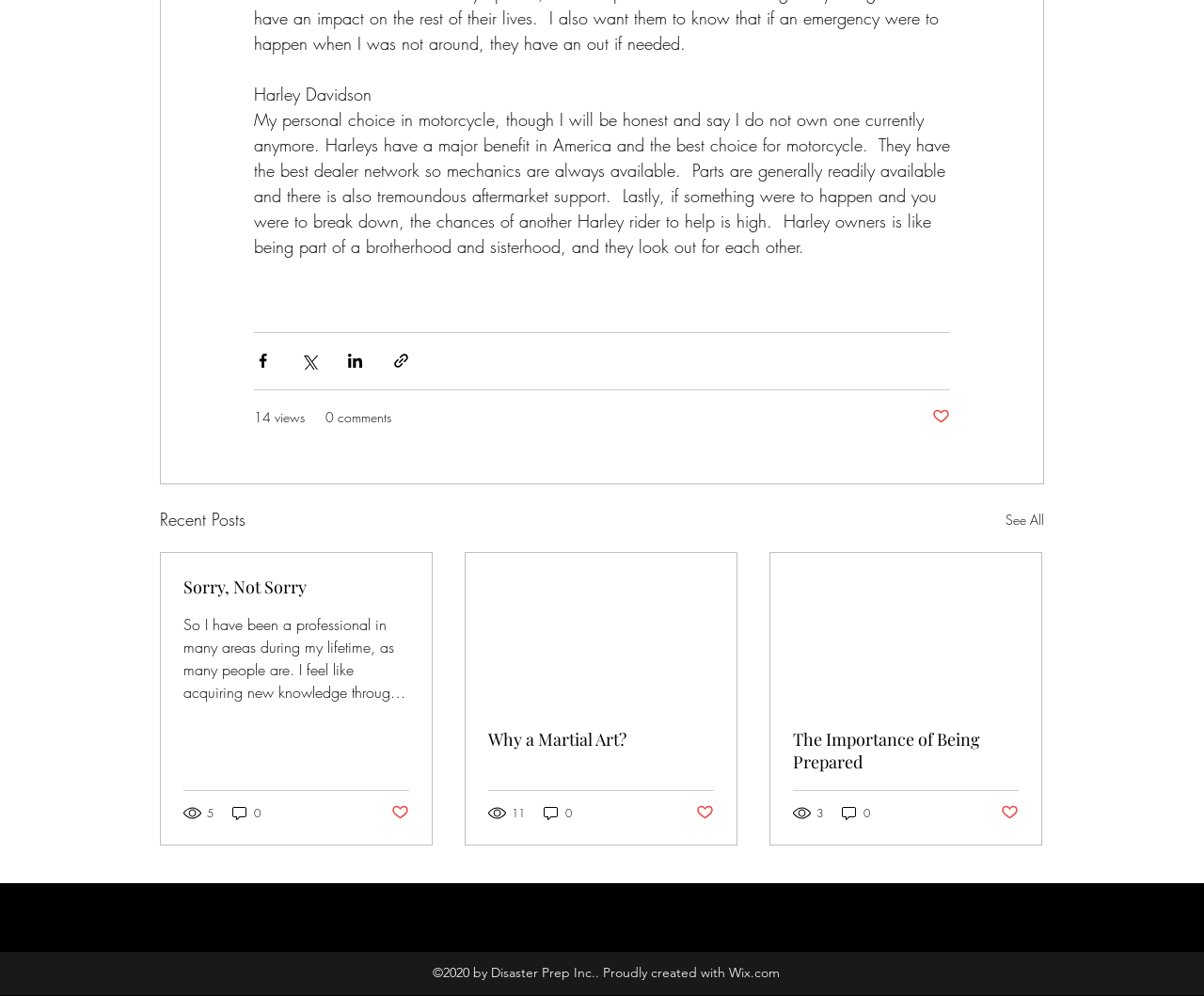What is the purpose of the buttons with heart icons?
Craft a detailed and extensive response to the question.

The buttons with heart icons are labeled as 'Post not marked as liked', suggesting that they are used to like or favorite a post on the webpage.